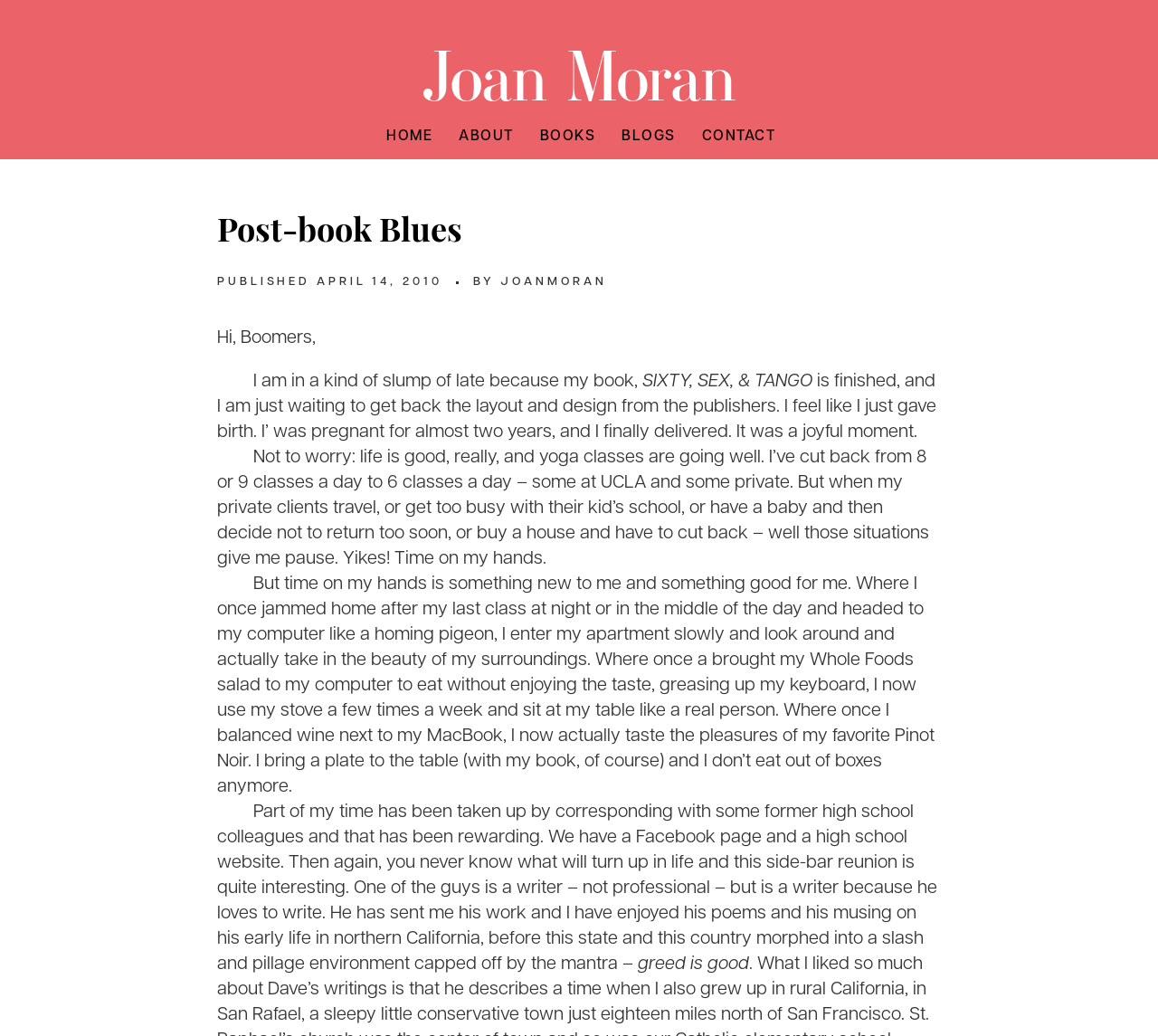What is the author's name?
Look at the image and respond with a single word or a short phrase.

Joan Moran